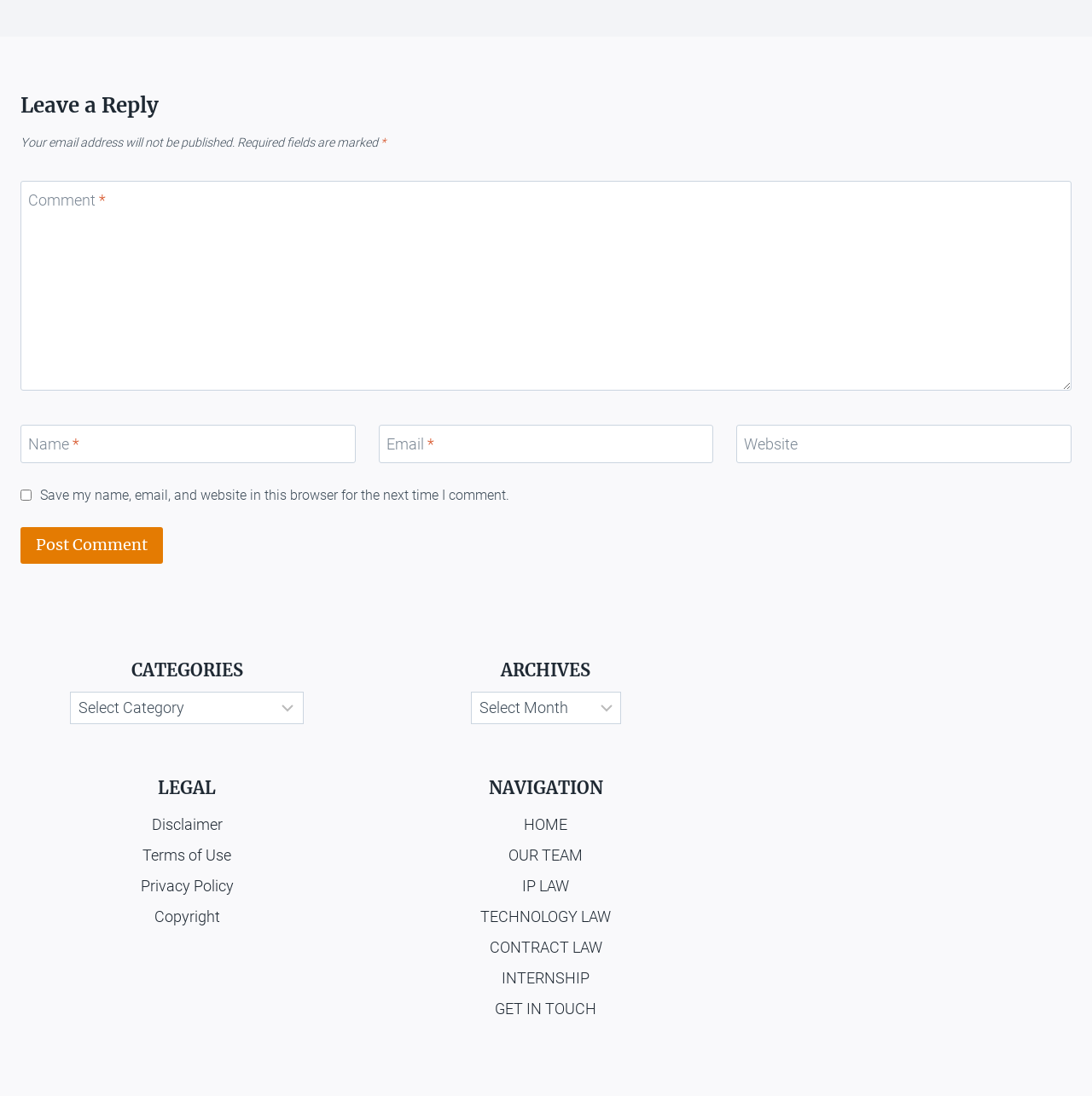What navigation options are available?
Please provide a single word or phrase answer based on the image.

HOME, OUR TEAM, etc.